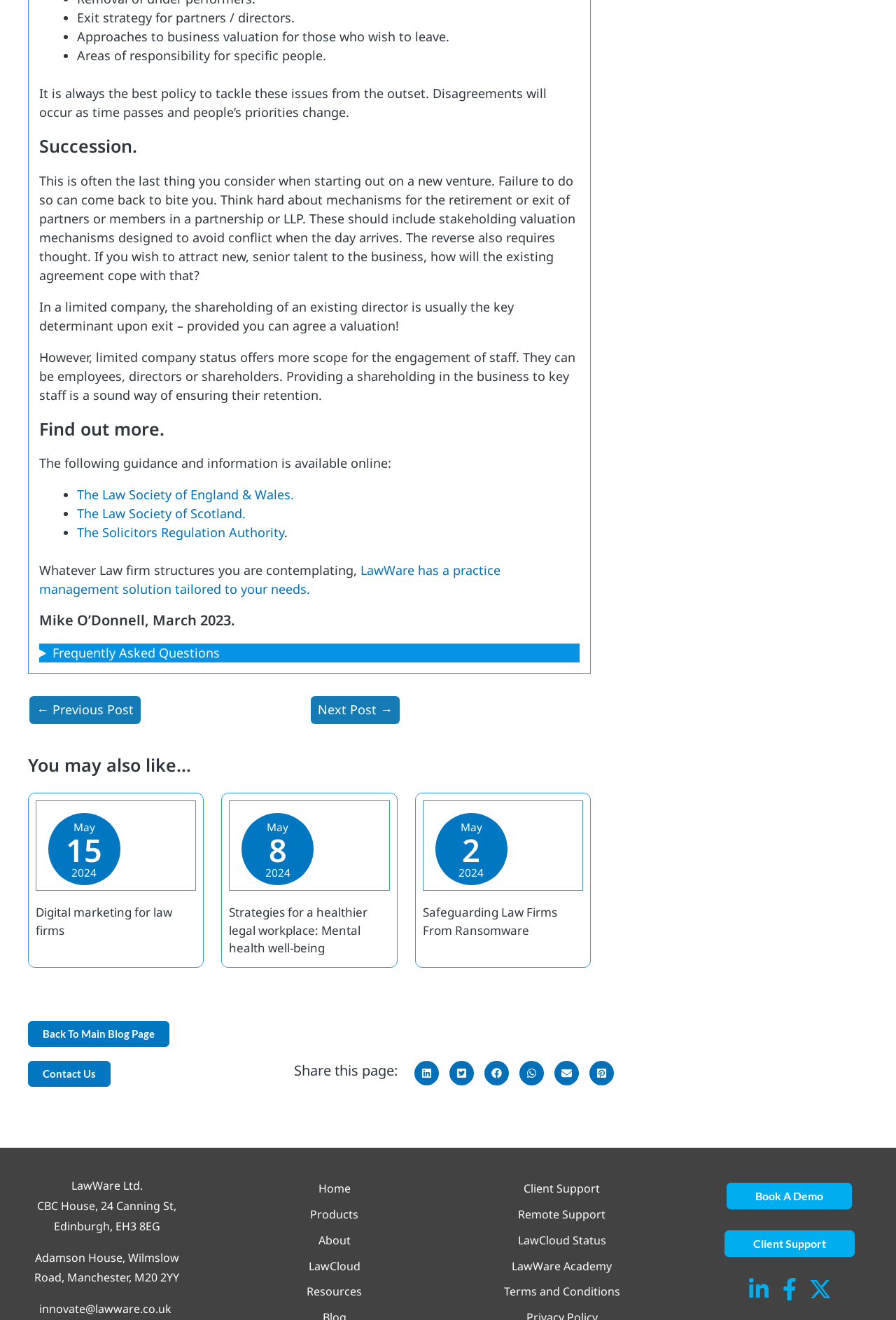Could you find the bounding box coordinates of the clickable area to complete this instruction: "Read more about 'Digital marketing for law firms'"?

[0.04, 0.633, 0.219, 0.646]